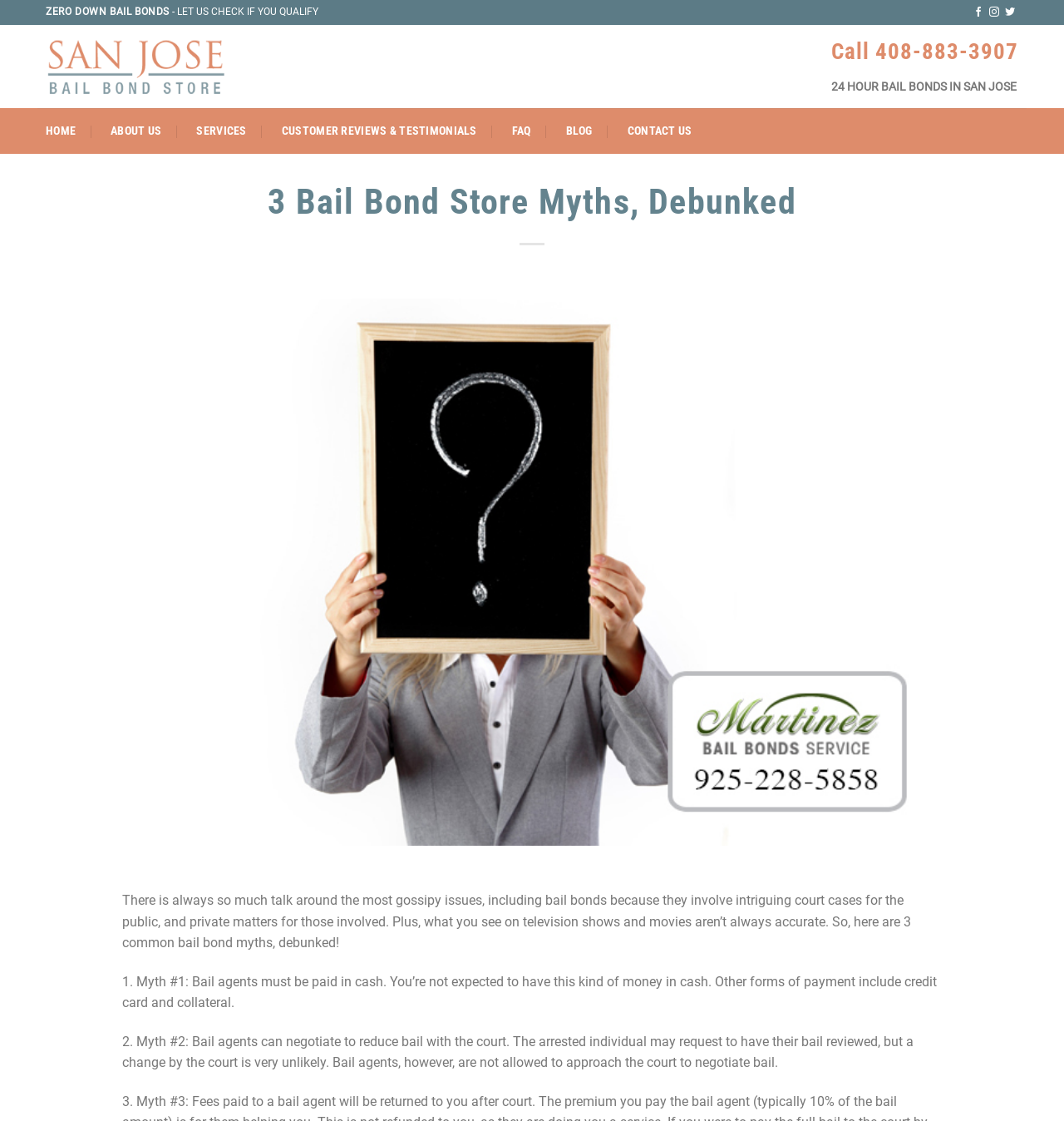What is the name of the bail bond store? Refer to the image and provide a one-word or short phrase answer.

San Jose Bail Bond Store